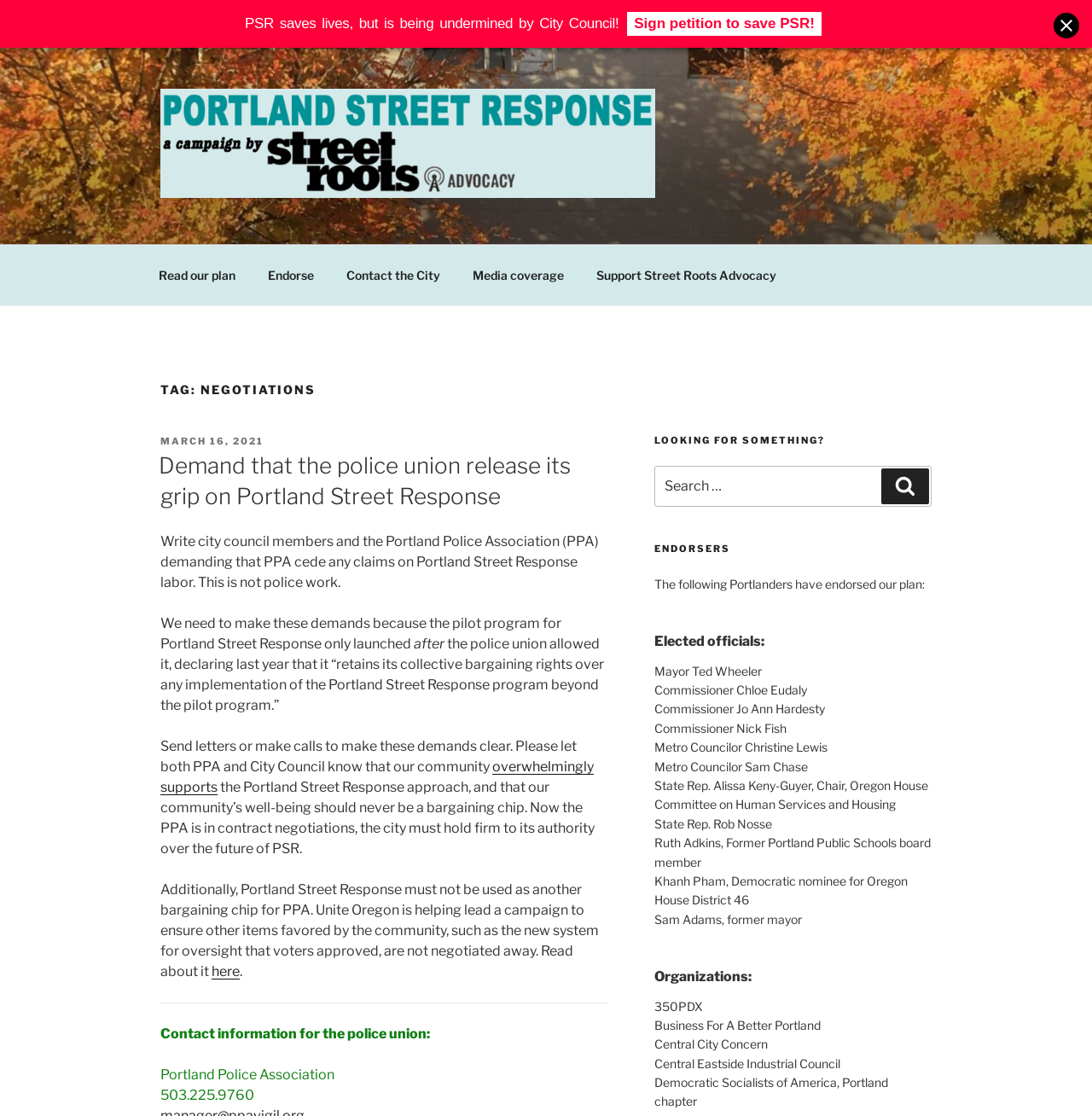Identify the bounding box coordinates for the element you need to click to achieve the following task: "Sign petition to save PSR!". Provide the bounding box coordinates as four float numbers between 0 and 1, in the form [left, top, right, bottom].

[0.574, 0.011, 0.752, 0.032]